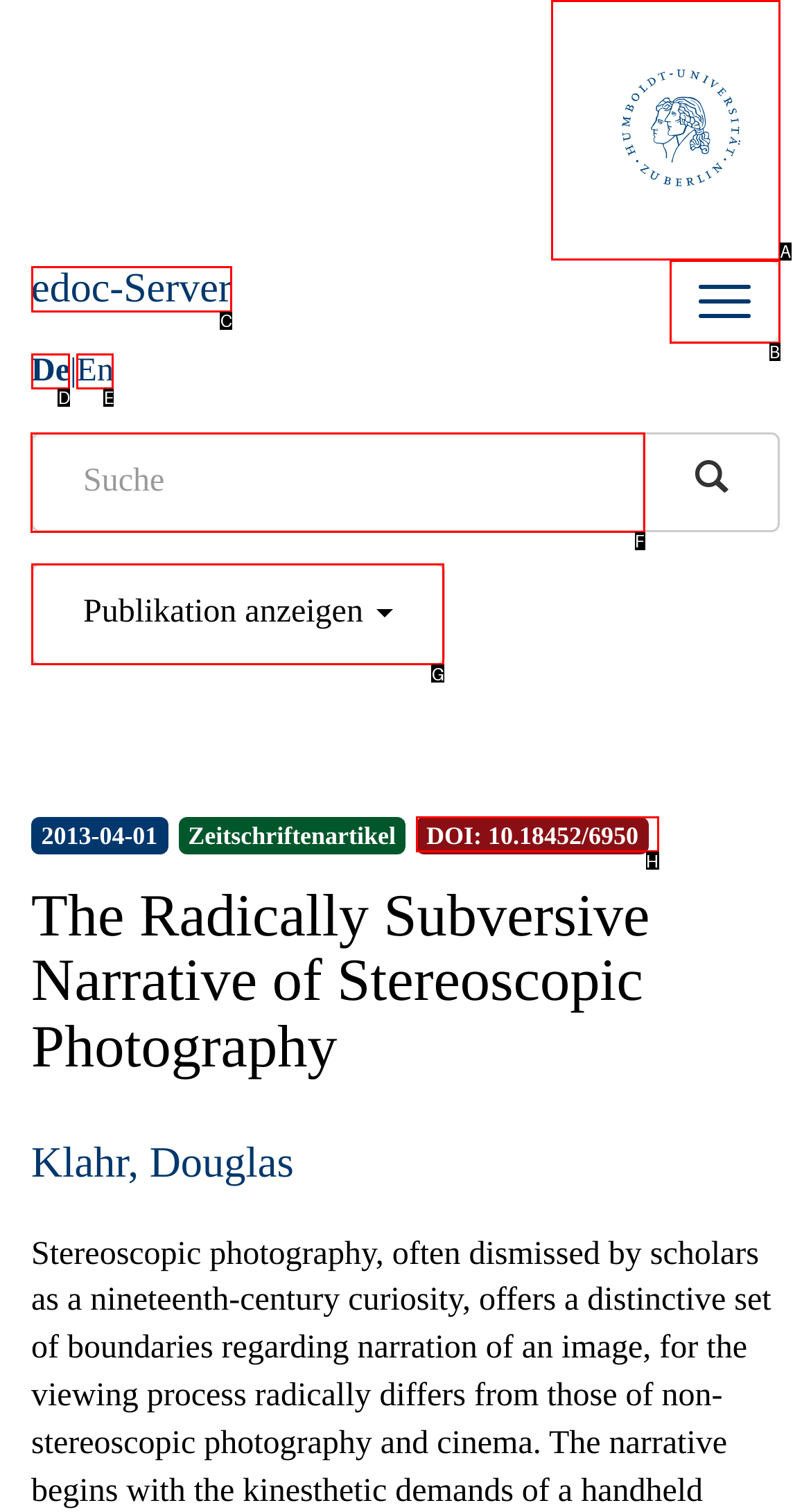Identify the correct option to click in order to complete this task: Search for a term
Answer with the letter of the chosen option directly.

F